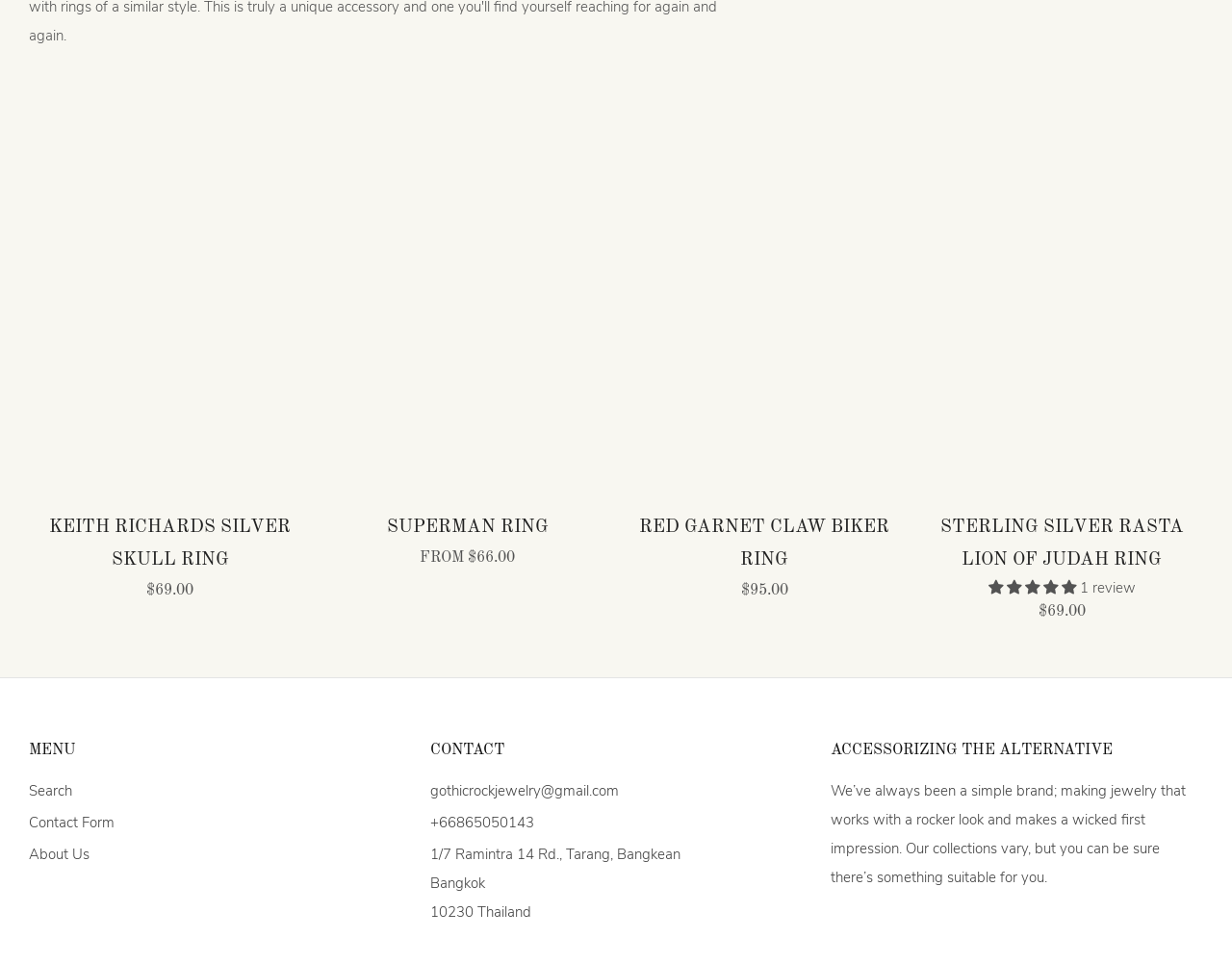What is the price of the 'KEITH RICHARDS SILVER SKULL RING'?
Could you answer the question with a detailed and thorough explanation?

I found the price by looking at the link element with the text 'KEITH RICHARDS SILVER SKULL RING $69.00' and extracting the price from it.